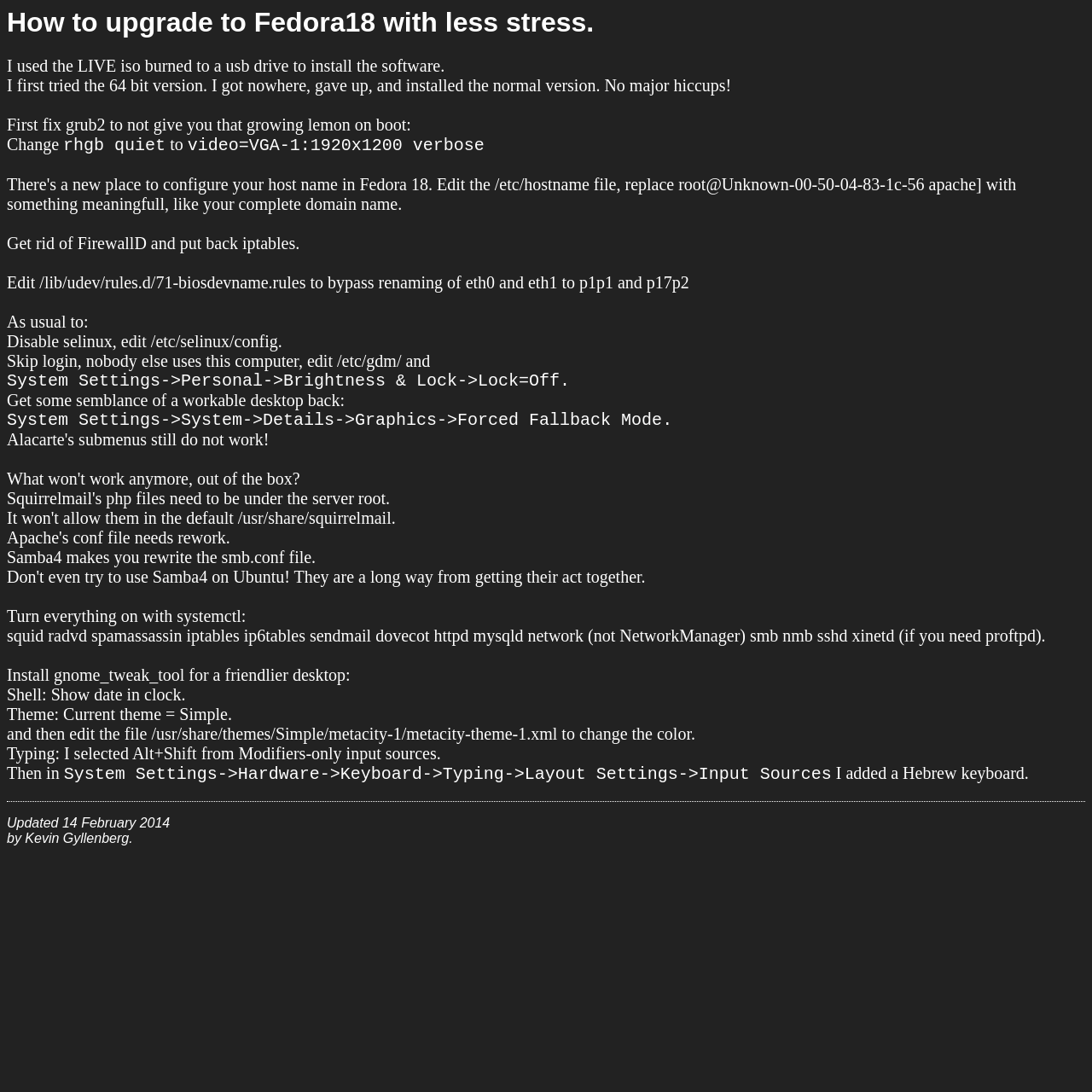What is the purpose of installing gnome_tweak_tool?
Using the details shown in the screenshot, provide a comprehensive answer to the question.

The webpage suggests installing gnome_tweak_tool, stating that it is for a friendlier desktop, implying that the purpose is to improve the user experience of the desktop environment.